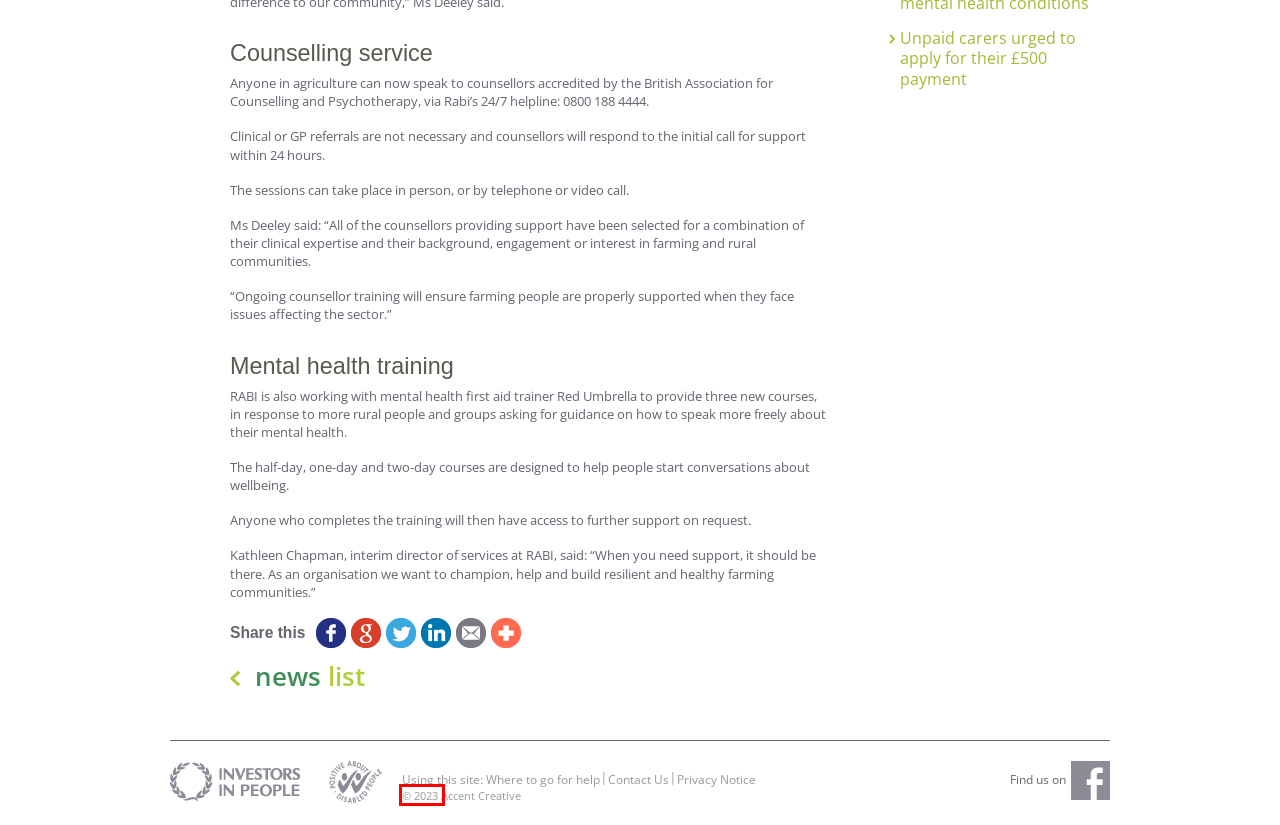You have a screenshot of a webpage with a red bounding box around an element. Choose the best matching webpage description that would appear after clicking the highlighted element. Here are the candidates:
A. News and Announcements - Mental Health Wales
B. Contact Us - Mental Health Wales
C. Unpaid carers urged to apply for their £500 payment - Mental Health Wales
D. Mental Health Wales
E. LGBT+ Britons more likely to report suffering with mental health conditions - Mental Health Wales
F. Using this site: Where to go for help - Mental Health Wales
G. Log In ‹ Mental Health Wales — WordPress
H. Privacy notice - Mental Health Wales

G